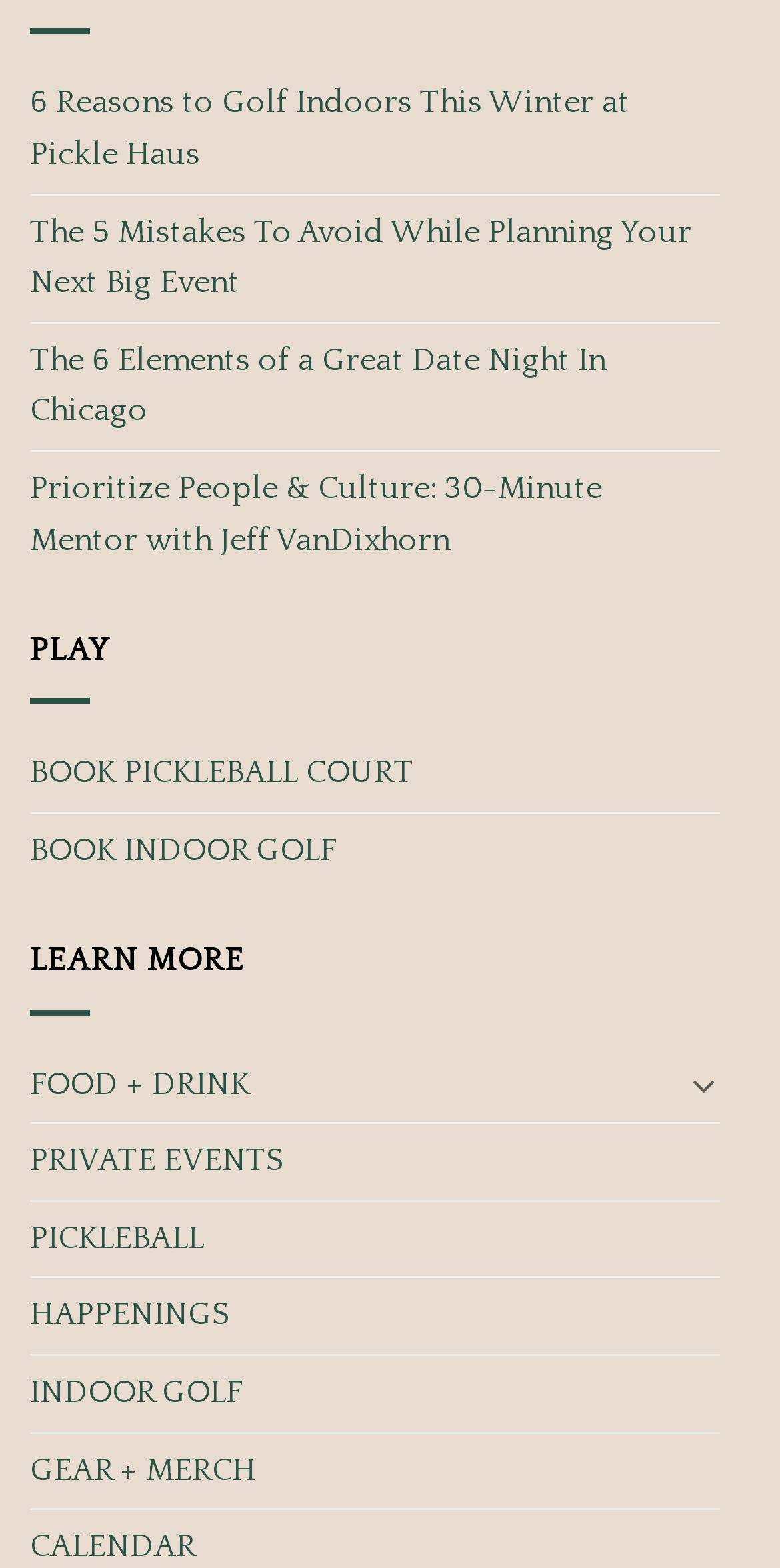Please determine the bounding box coordinates of the clickable area required to carry out the following instruction: "Book a pickleball court". The coordinates must be four float numbers between 0 and 1, represented as [left, top, right, bottom].

[0.038, 0.47, 0.531, 0.518]